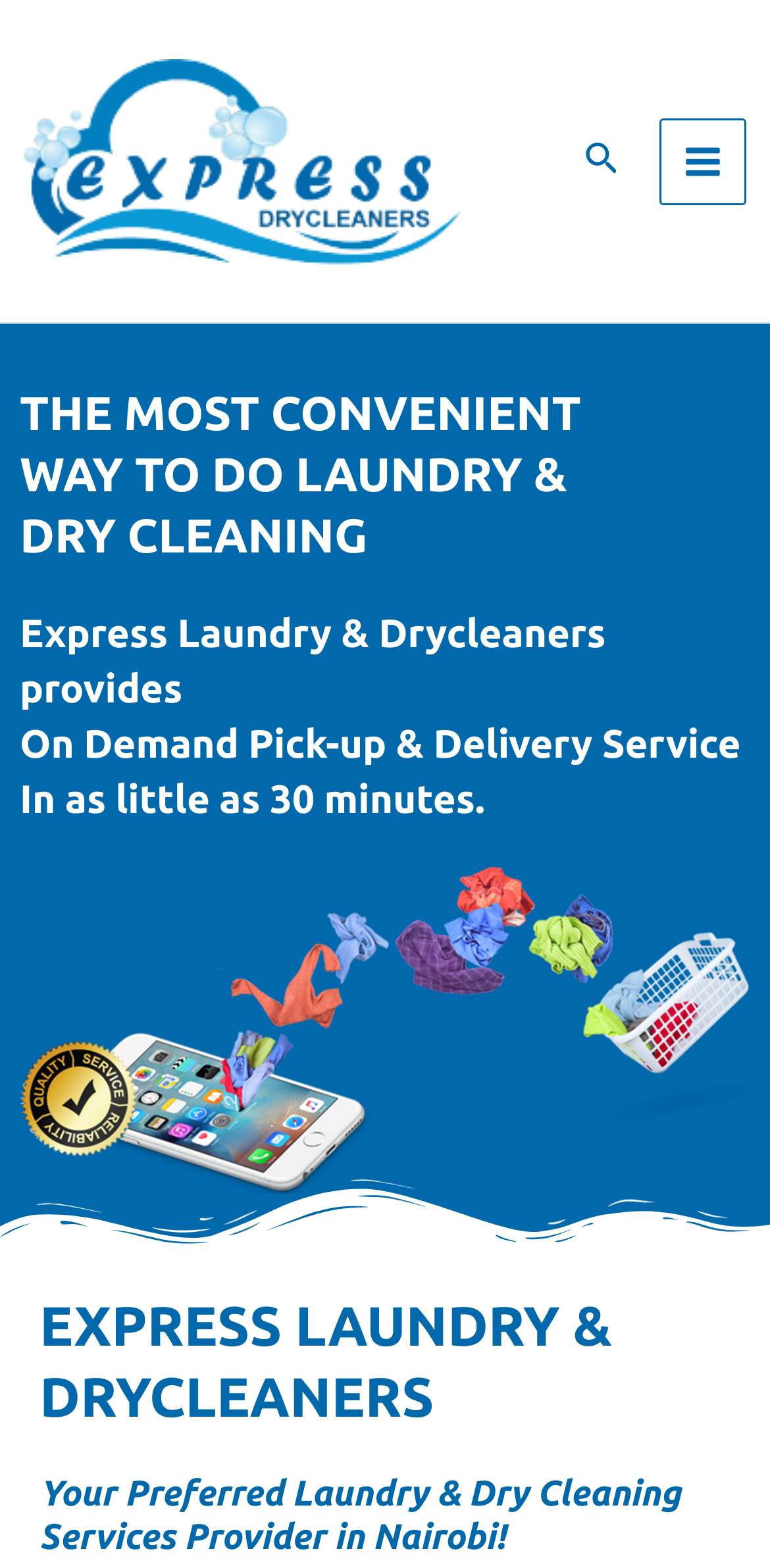Please provide the bounding box coordinates for the UI element as described: "Main Menu". The coordinates must be four floats between 0 and 1, represented as [left, top, right, bottom].

[0.858, 0.075, 0.97, 0.13]